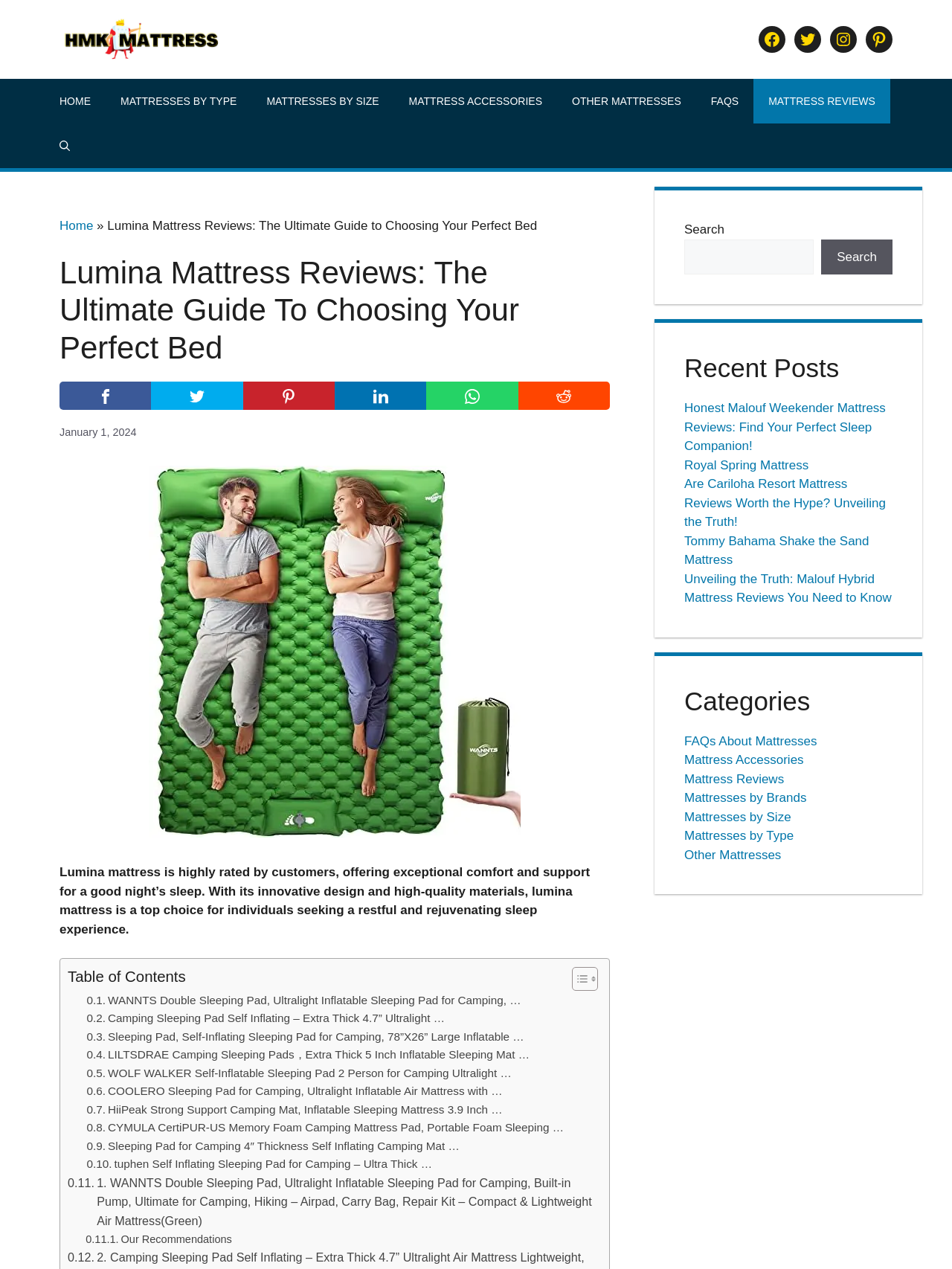Determine the bounding box coordinates of the region to click in order to accomplish the following instruction: "Open the search box". Provide the coordinates as four float numbers between 0 and 1, specifically [left, top, right, bottom].

[0.047, 0.097, 0.089, 0.132]